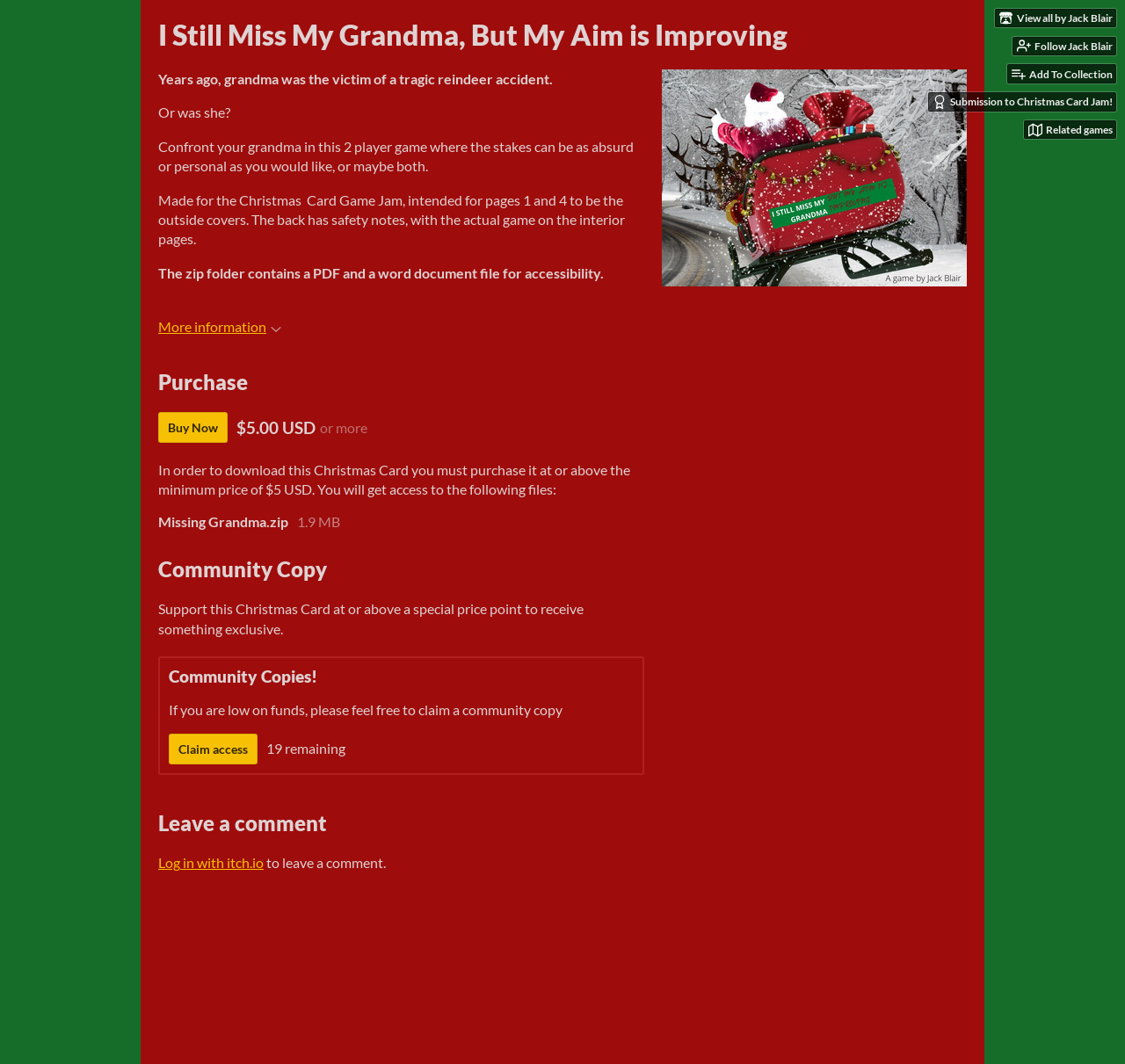Please provide a one-word or phrase answer to the question: 
What is the file format of the downloadable game?

zip